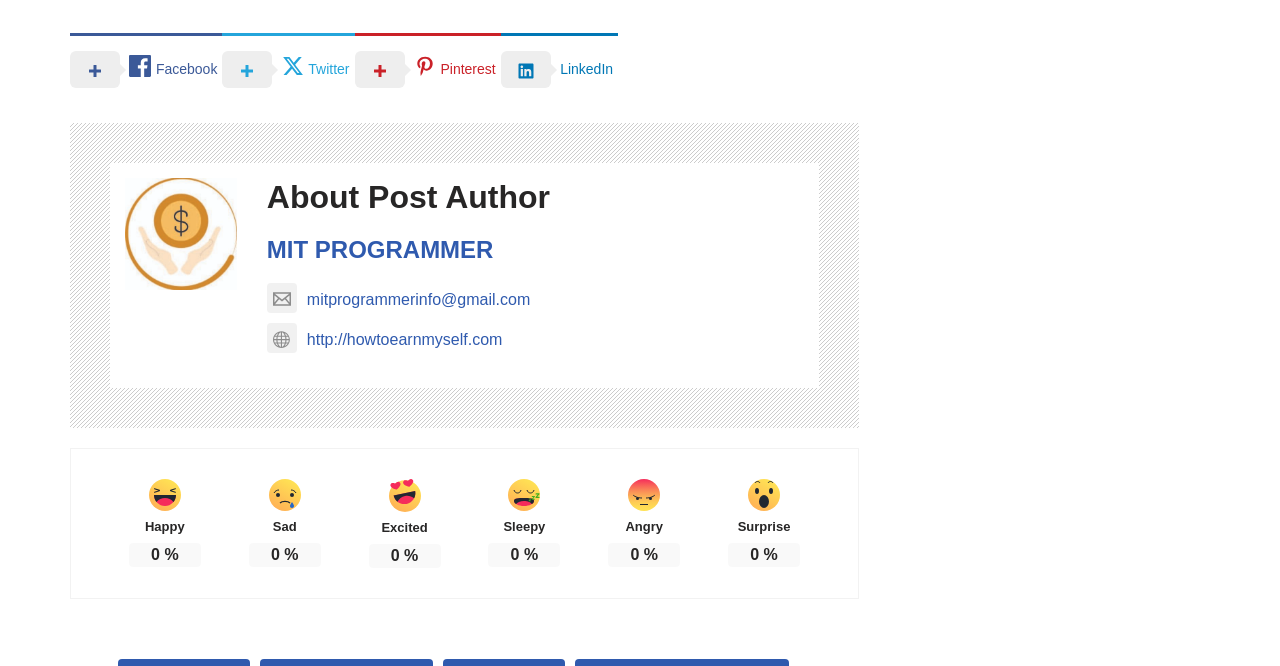Give a one-word or one-phrase response to the question:
How many emotions are represented by images?

6